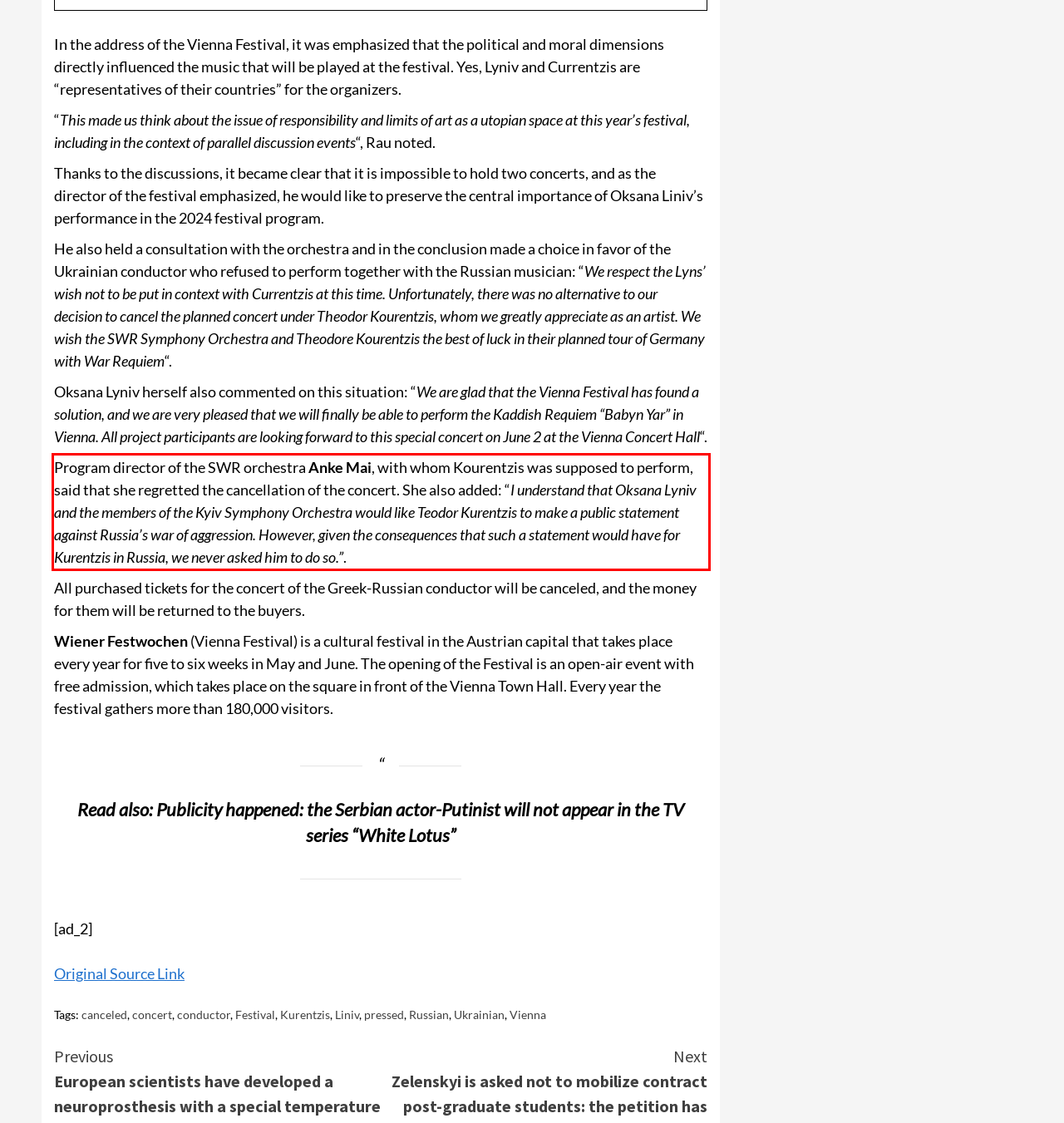Analyze the red bounding box in the provided webpage screenshot and generate the text content contained within.

Program director of the SWR orchestra Anke Mai, with whom Kourentzis was supposed to perform, said that she regretted the cancellation of the concert. She also added: “I understand that Oksana Lyniv and the members of the Kyiv Symphony Orchestra would like Teodor Kurentzis to make a public statement against Russia’s war of aggression. However, given the consequences that such a statement would have for Kurentzis in Russia, we never asked him to do so.”.